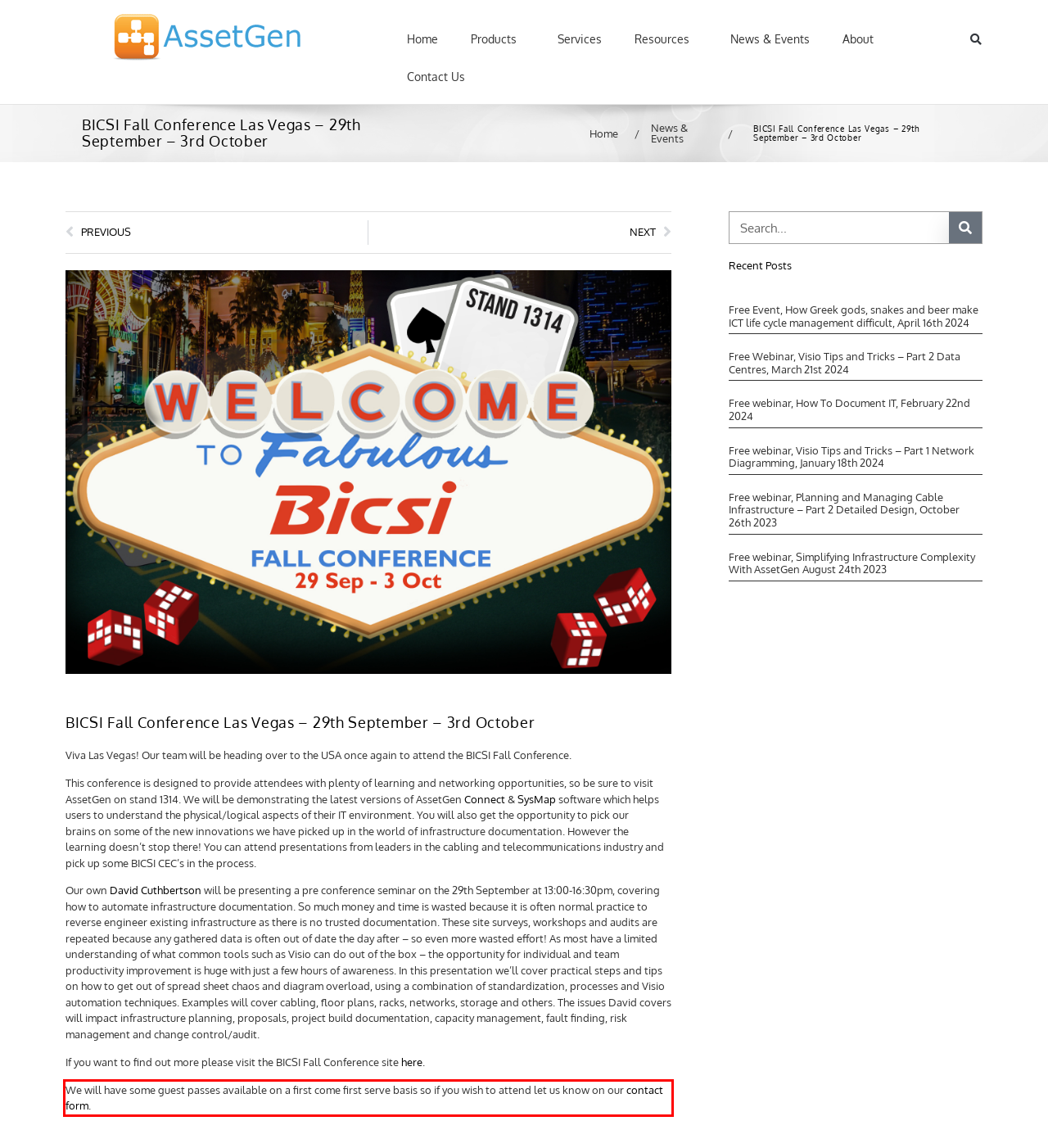Please take the screenshot of the webpage, find the red bounding box, and generate the text content that is within this red bounding box.

We will have some guest passes available on a first come first serve basis so if you wish to attend let us know on our contact form.